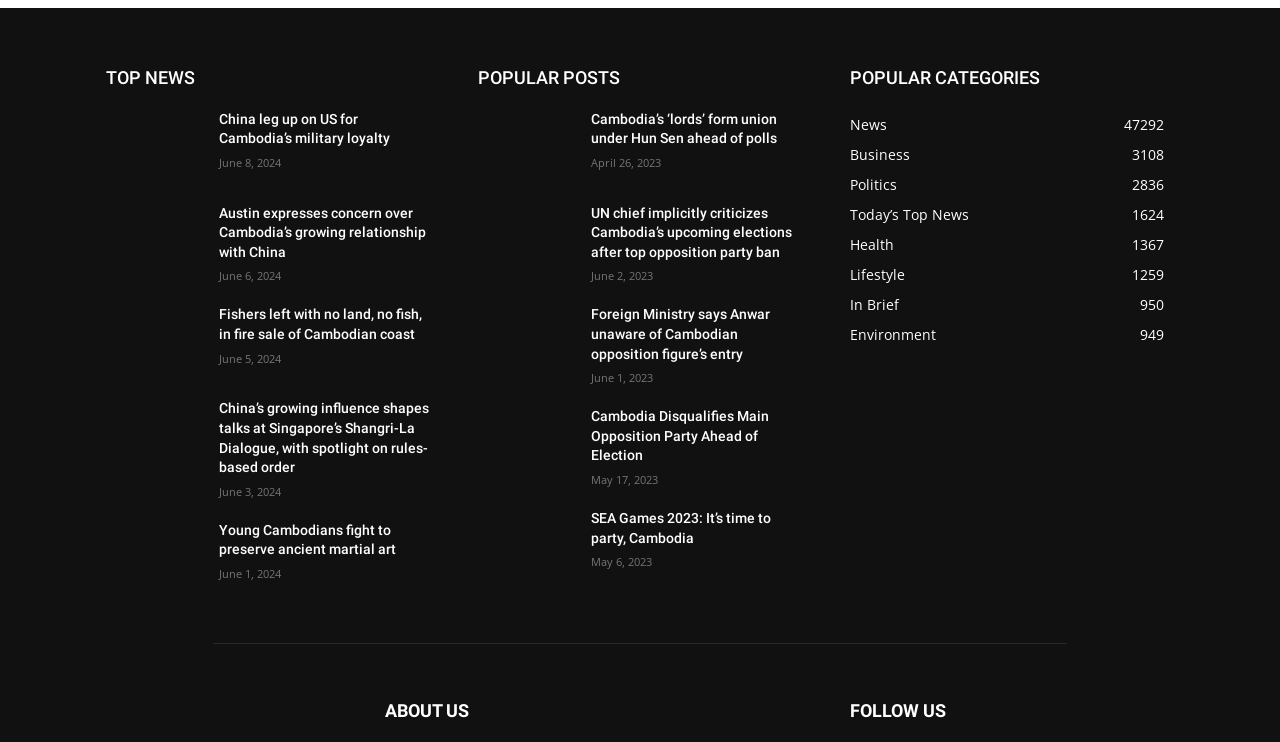Locate the bounding box for the described UI element: "Environment949". Ensure the coordinates are four float numbers between 0 and 1, formatted as [left, top, right, bottom].

[0.664, 0.438, 0.731, 0.463]